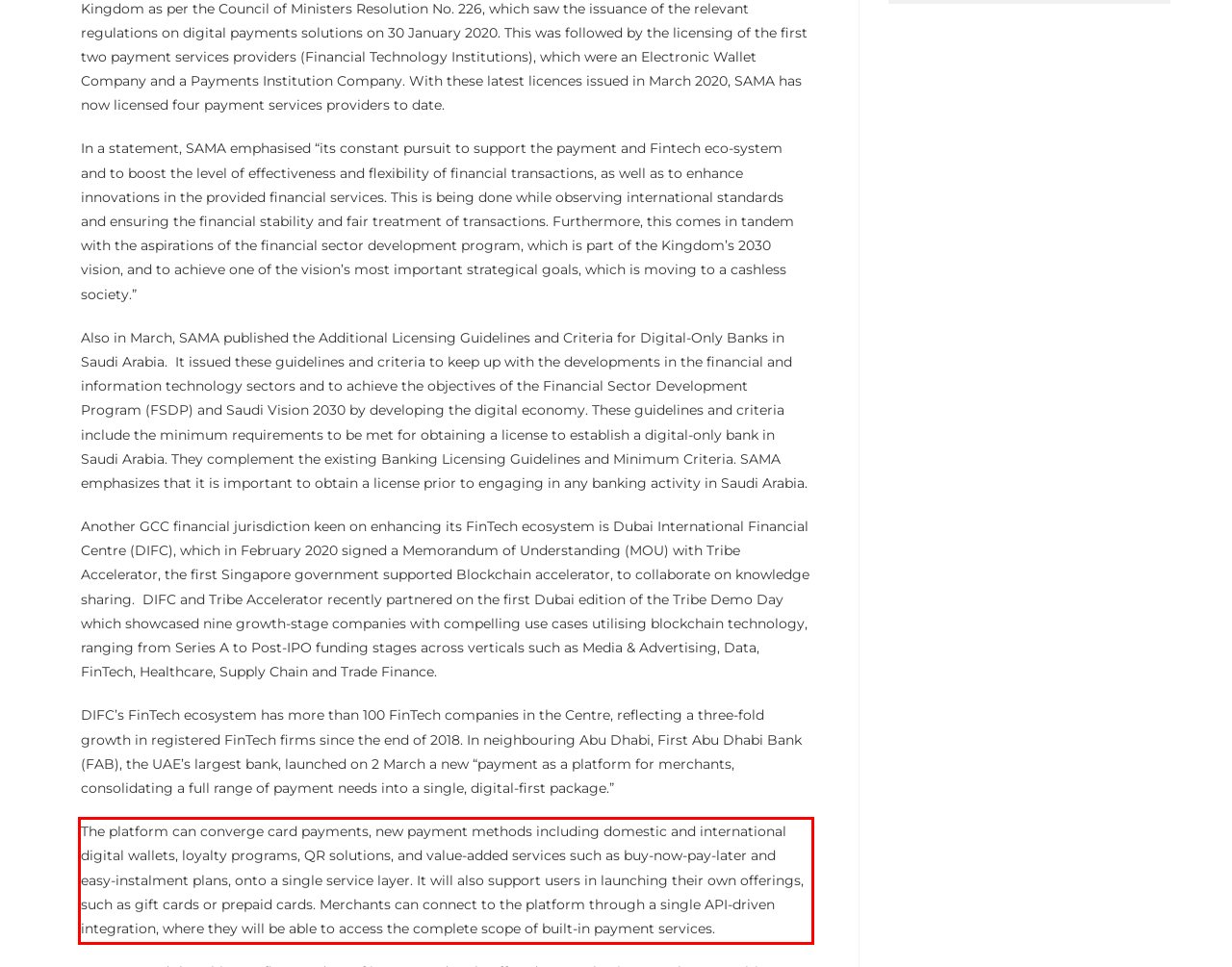Given a screenshot of a webpage containing a red bounding box, perform OCR on the text within this red bounding box and provide the text content.

The platform can converge card payments, new payment methods including domestic and international digital wallets, loyalty programs, QR solutions, and value-added services such as buy-now-pay-later and easy-instalment plans, onto a single service layer. It will also support users in launching their own offerings, such as gift cards or prepaid cards. Merchants can connect to the platform through a single API-driven integration, where they will be able to access the complete scope of built-in payment services.